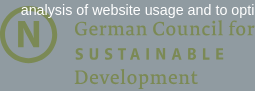What is emphasized in the text below the logo?
Respond to the question with a single word or phrase according to the image.

Focus on sustainability